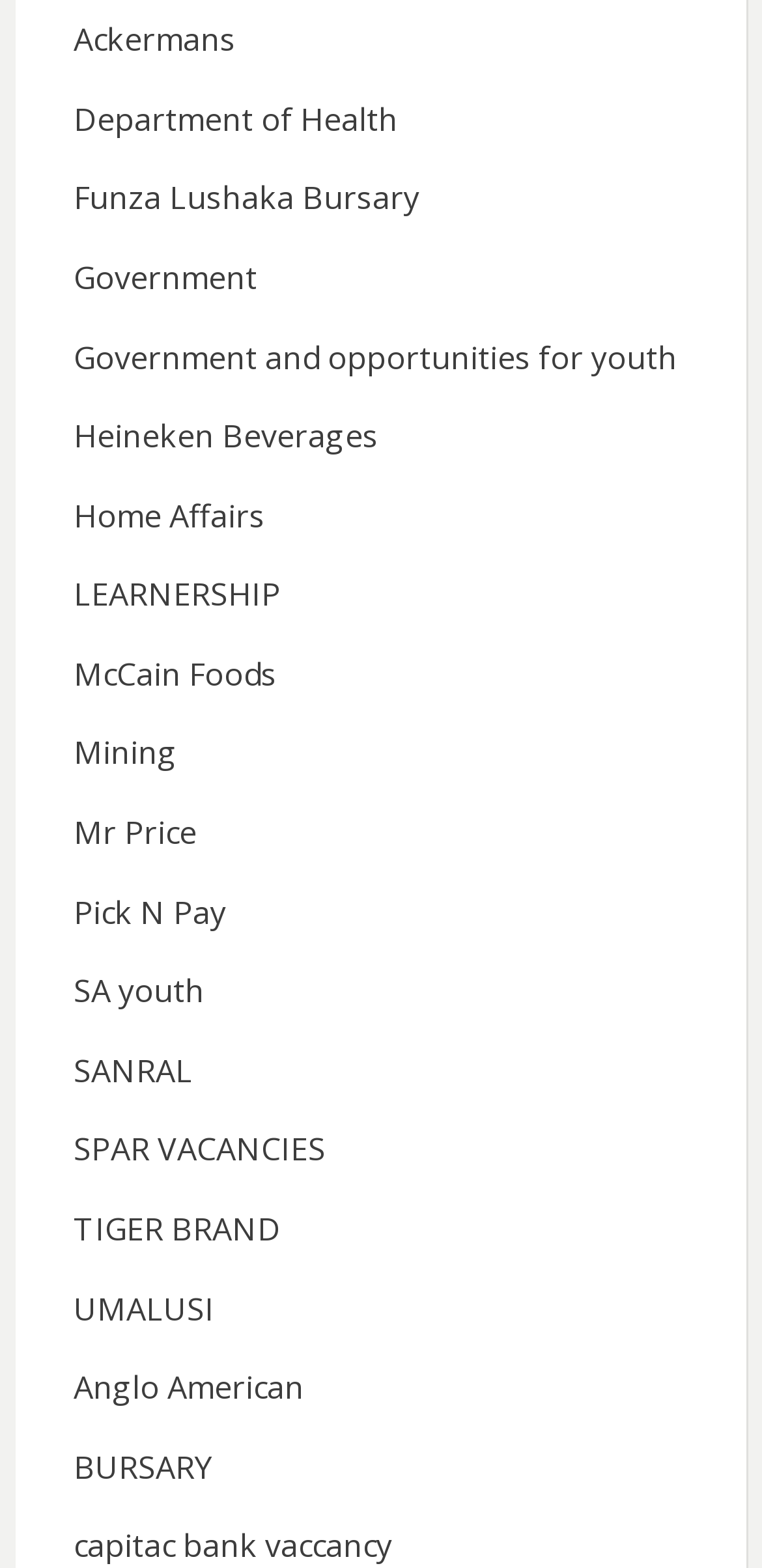Please answer the following question using a single word or phrase: 
How many links are on the webpage?

24